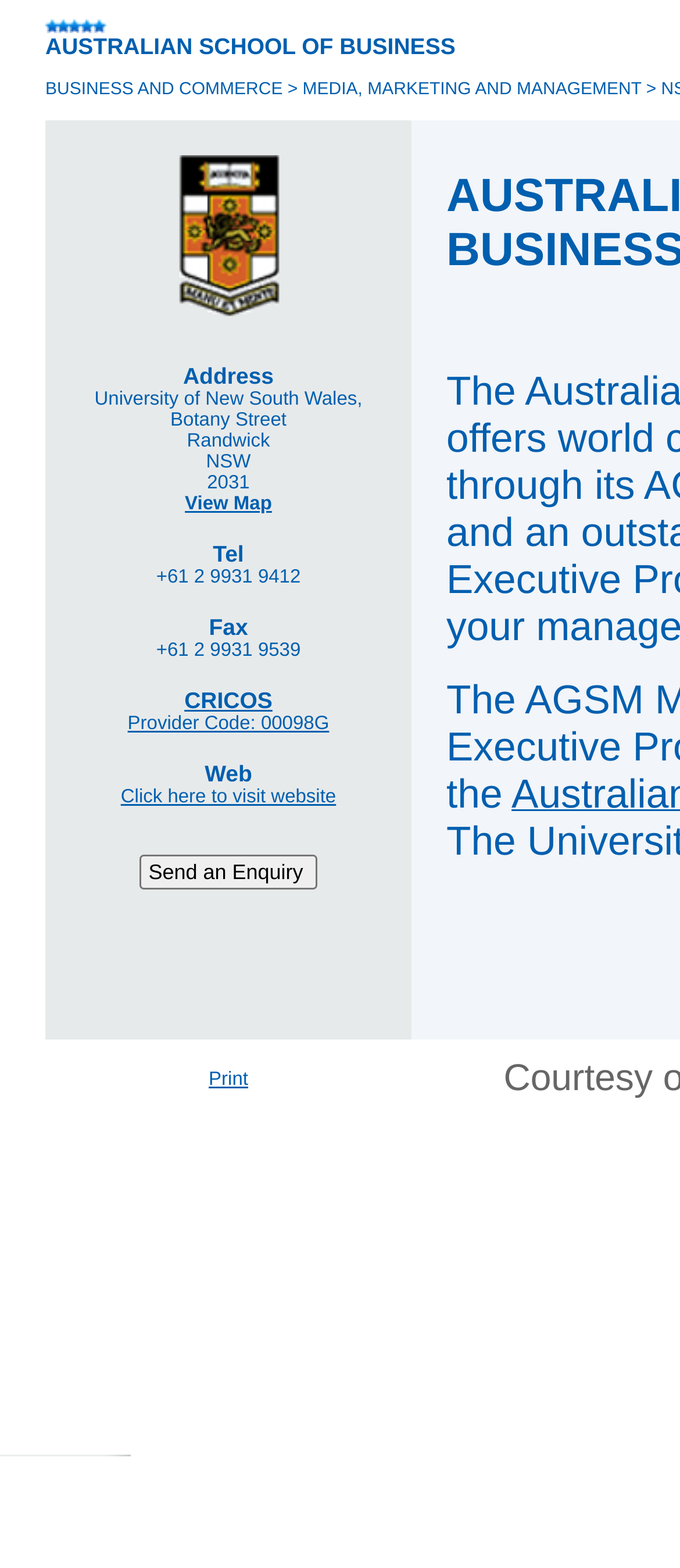Give a comprehensive overview of the webpage, including key elements.

The webpage appears to be a contact or about page for the University of New South Wales. At the top, there is a small image, likely a logo, positioned near the left edge of the page. Below the logo, there is a table cell containing the university's address, contact information, and other details. 

The address is divided into several lines, with the university's name, street, suburb, state, and postcode listed separately. To the right of the address, there is a small image, possibly a map icon. 

The contact information includes a "View Map" link, phone and fax numbers, and a "CRICOS Provider Code" with a link to more information. There is also a "Web" label and a link to visit the university's website. 

Below the contact information, there is a "Send an Enquiry" button. To the right of the contact information, there is another table cell containing a "Print" link, likely allowing users to print the page. Overall, the page is focused on providing the university's contact details and related information.